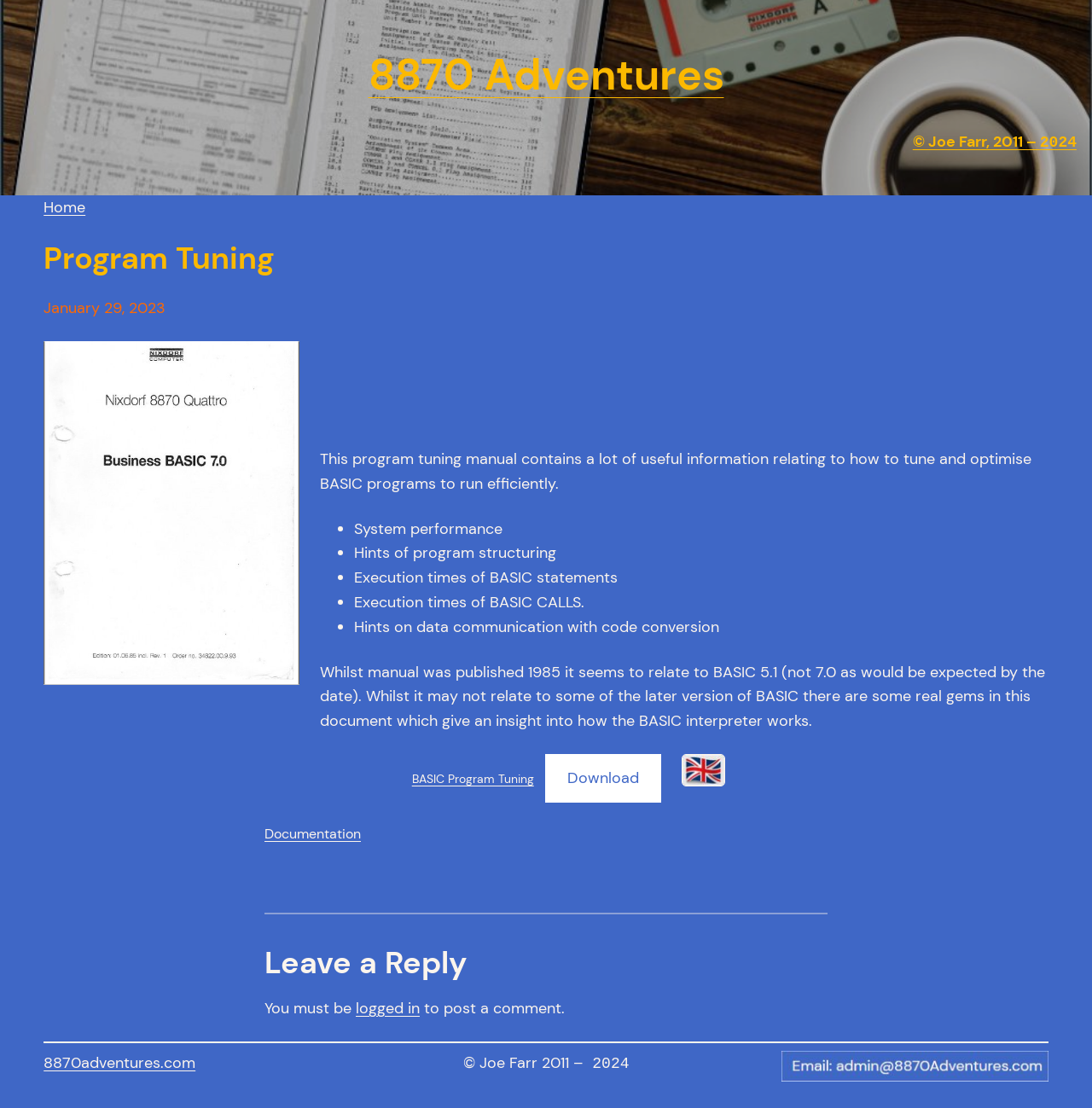Please pinpoint the bounding box coordinates for the region I should click to adhere to this instruction: "Search for artworks".

None